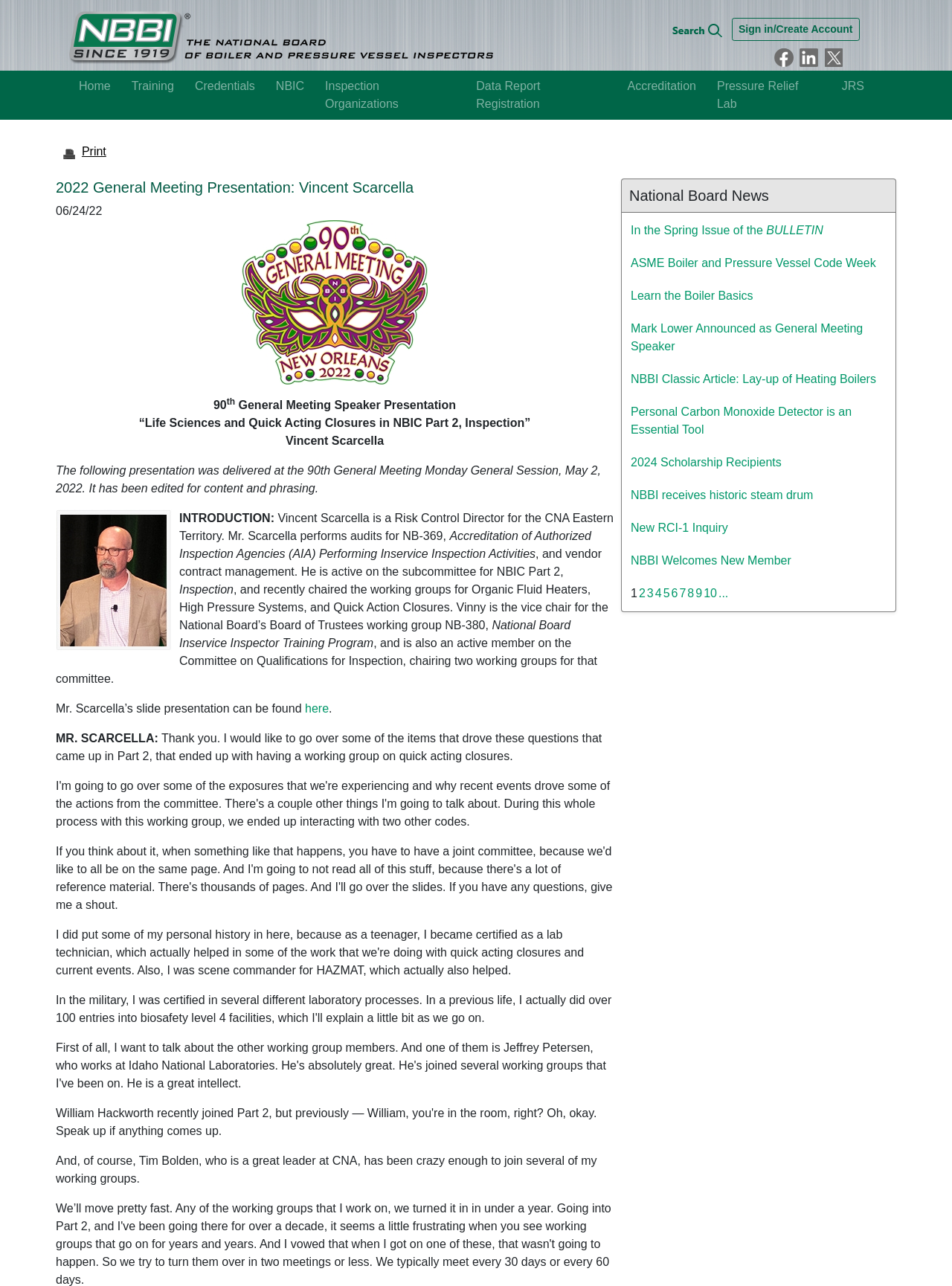Please mark the clickable region by giving the bounding box coordinates needed to complete this instruction: "Click on the Search link".

[0.712, 0.016, 0.769, 0.03]